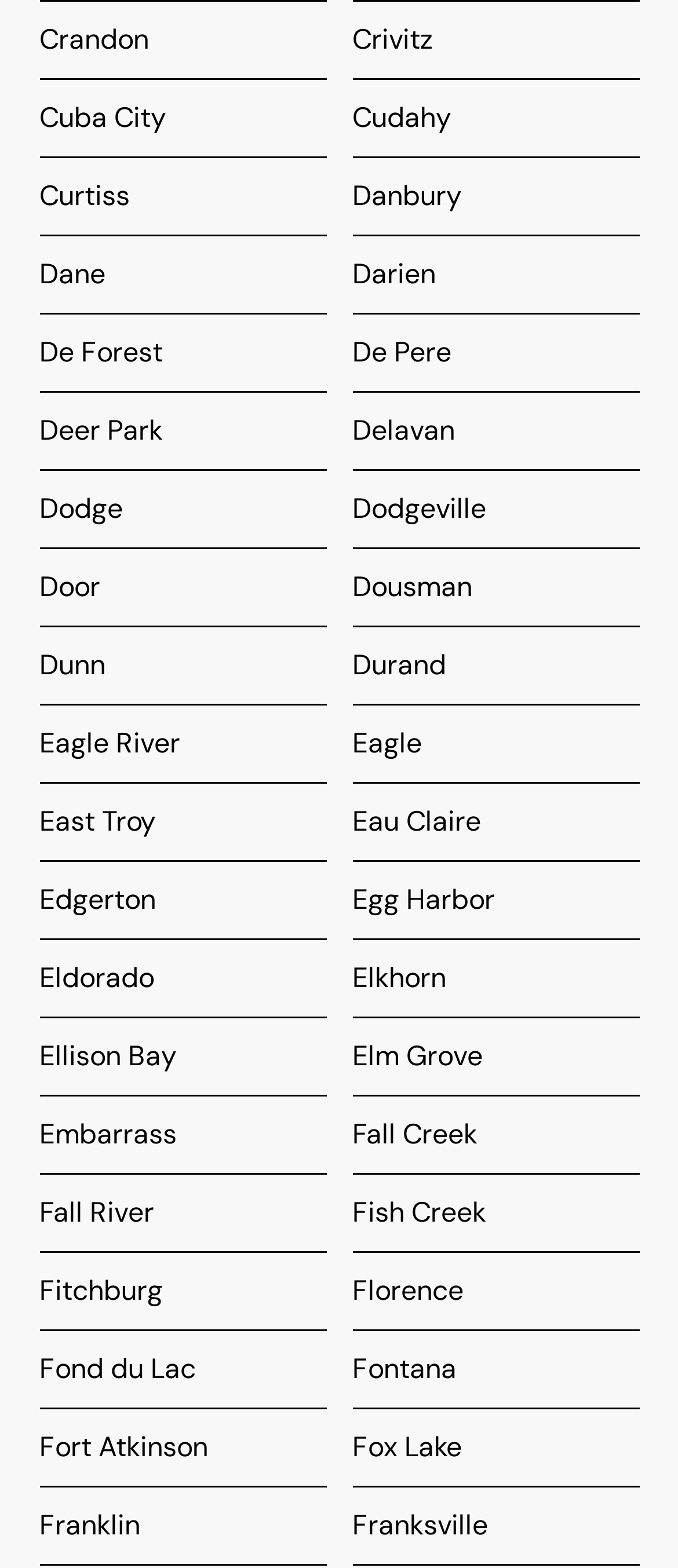Can you specify the bounding box coordinates for the region that should be clicked to fulfill this instruction: "visit Crandon".

[0.058, 0.001, 0.481, 0.051]